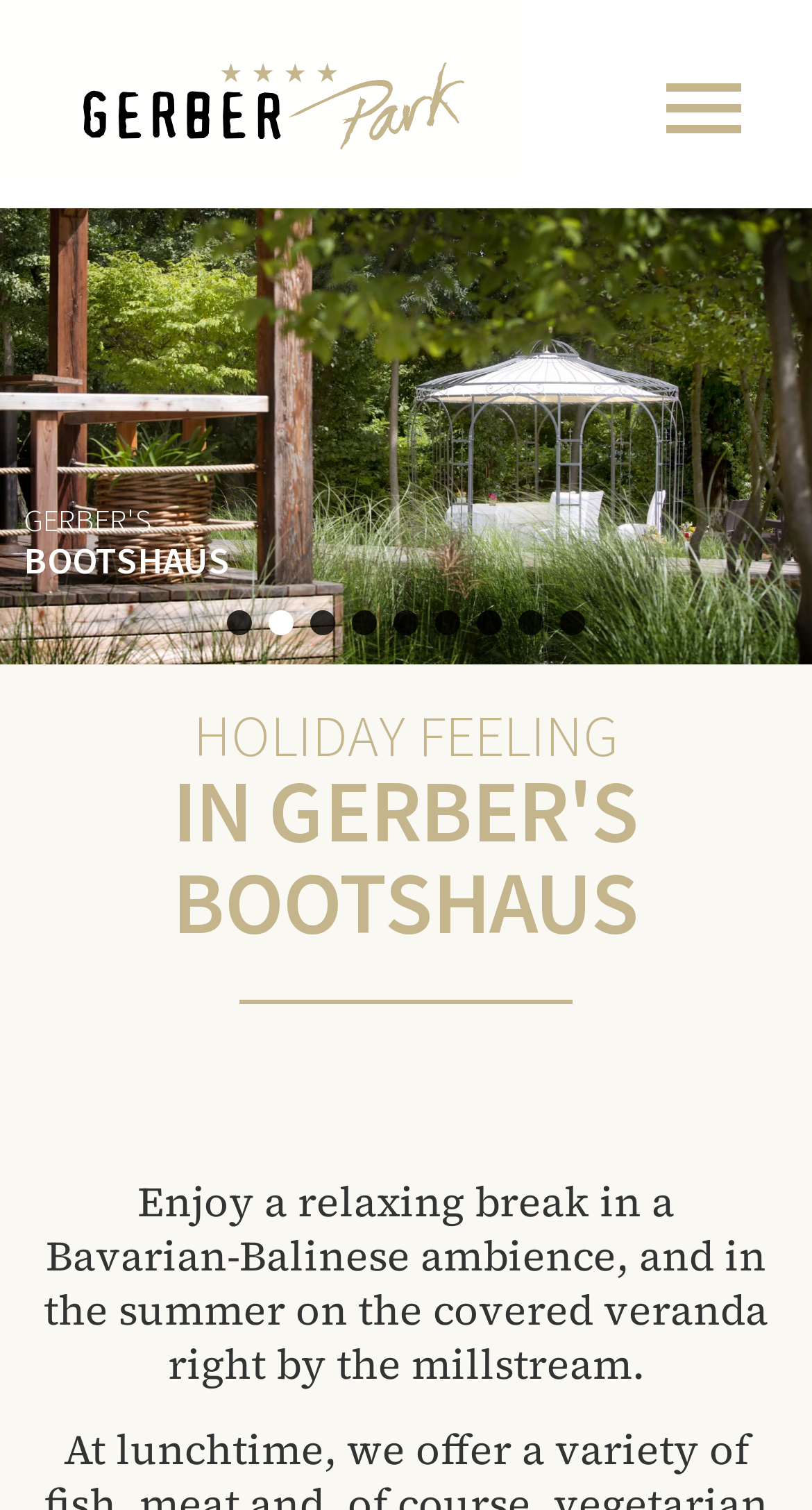Create a detailed summary of the webpage's content and design.

The webpage is about Bootshaus - GERBER PARK, with a prominent link to GERBER PARK at the top. Below the link, there is an image with the same name, GERBER PARK. 

To the right of the image, there are two headings, "GERBER'S" and "BOOTSHAUS", stacked on top of each other. 

Below these elements, there is a series of 9 groups, each containing an image with the caption "Gerber's | Bootshaus". These groups are arranged horizontally, taking up the full width of the page.

Underneath the image groups, there are 9 buttons, labeled "Go to slide 1" to "Go to slide 9", arranged horizontally and evenly spaced.

Further down the page, there are two headings, "HOLIDAY FEELING" and "IN GERBER'S BOOTSHAUS", stacked on top of each other.

Below the headings, there is a paragraph of text that describes the atmosphere of Bootshaus, mentioning a relaxing break in a Bavarian-Balinese ambience, and a covered veranda by the millstream in the summer.